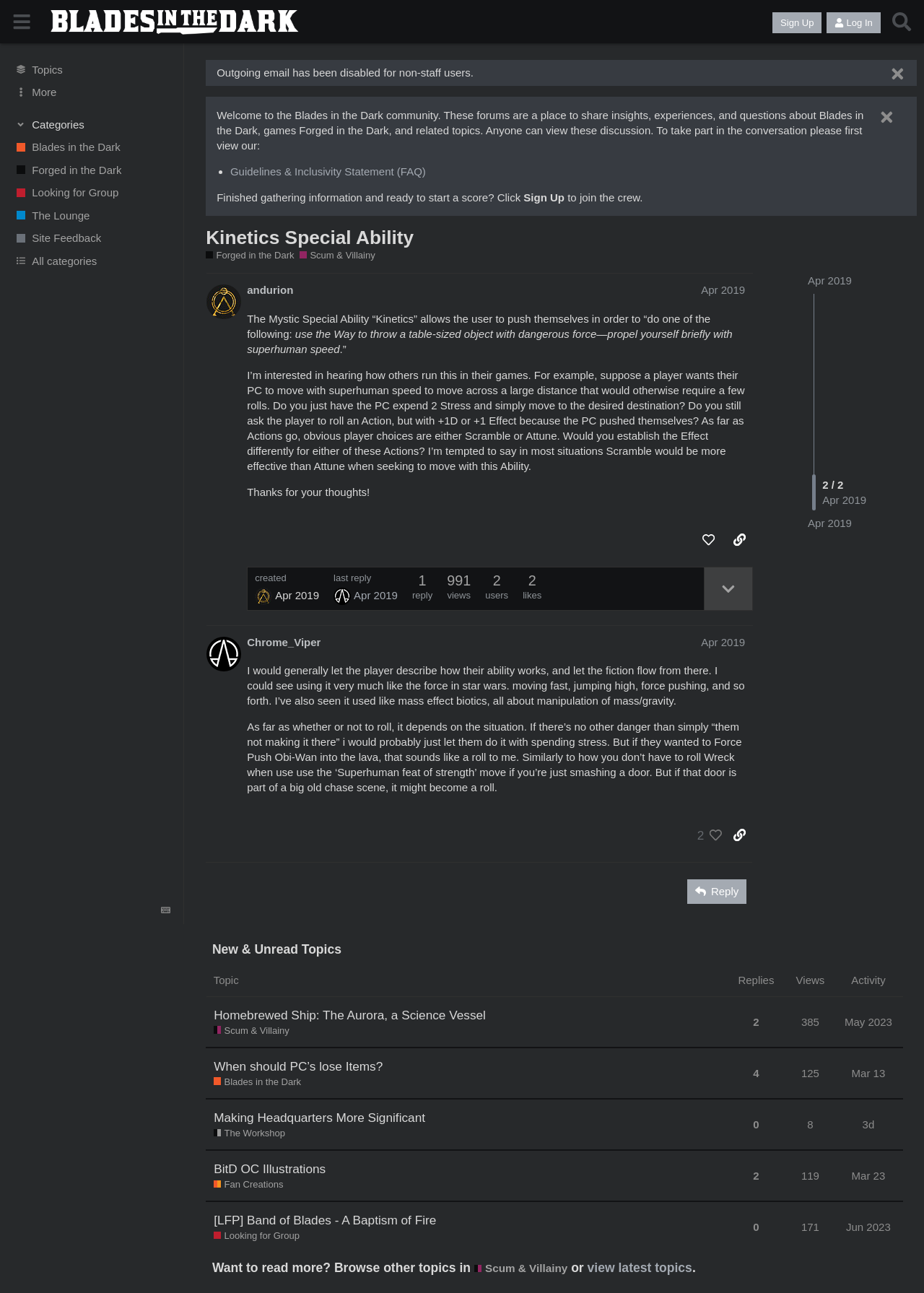Please locate the bounding box coordinates of the element that should be clicked to achieve the given instruction: "View the 'Guidelines & Inclusivity Statement'".

[0.249, 0.128, 0.461, 0.137]